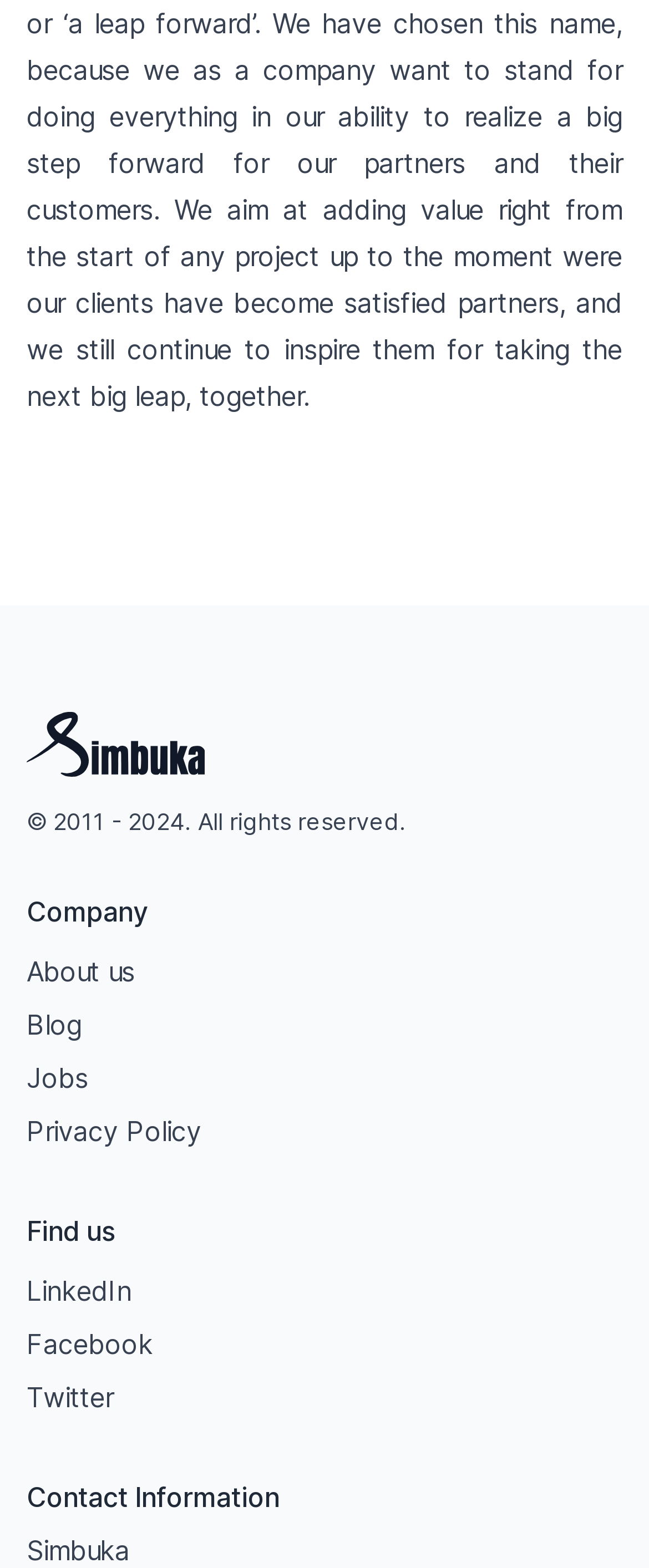What year was the company founded?
Utilize the information in the image to give a detailed answer to the question.

The copyright information at the top of the webpage indicates that the company was founded in 2011, as it says '© 2011 - 2024'.